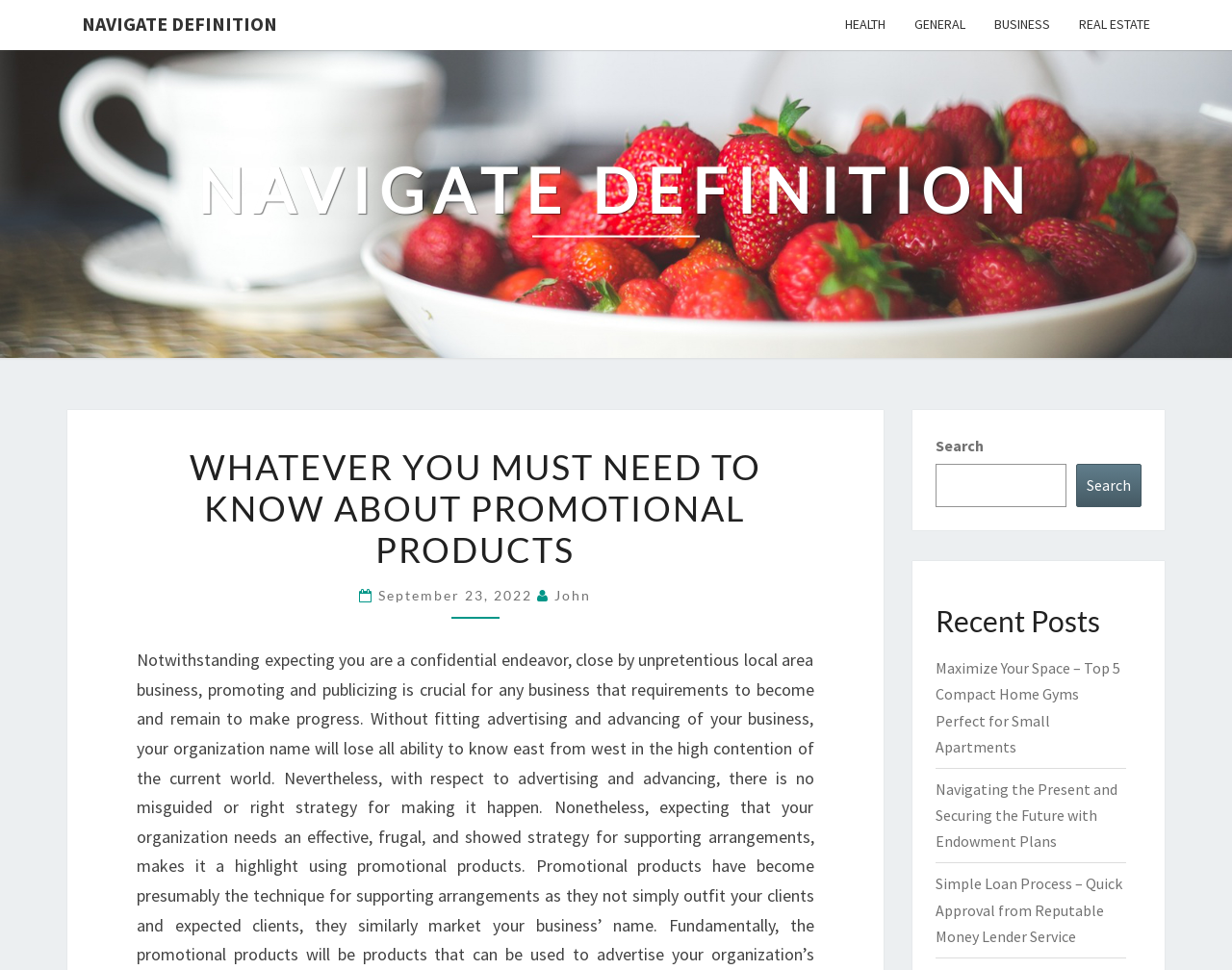Could you indicate the bounding box coordinates of the region to click in order to complete this instruction: "Search for something".

[0.759, 0.478, 0.866, 0.523]